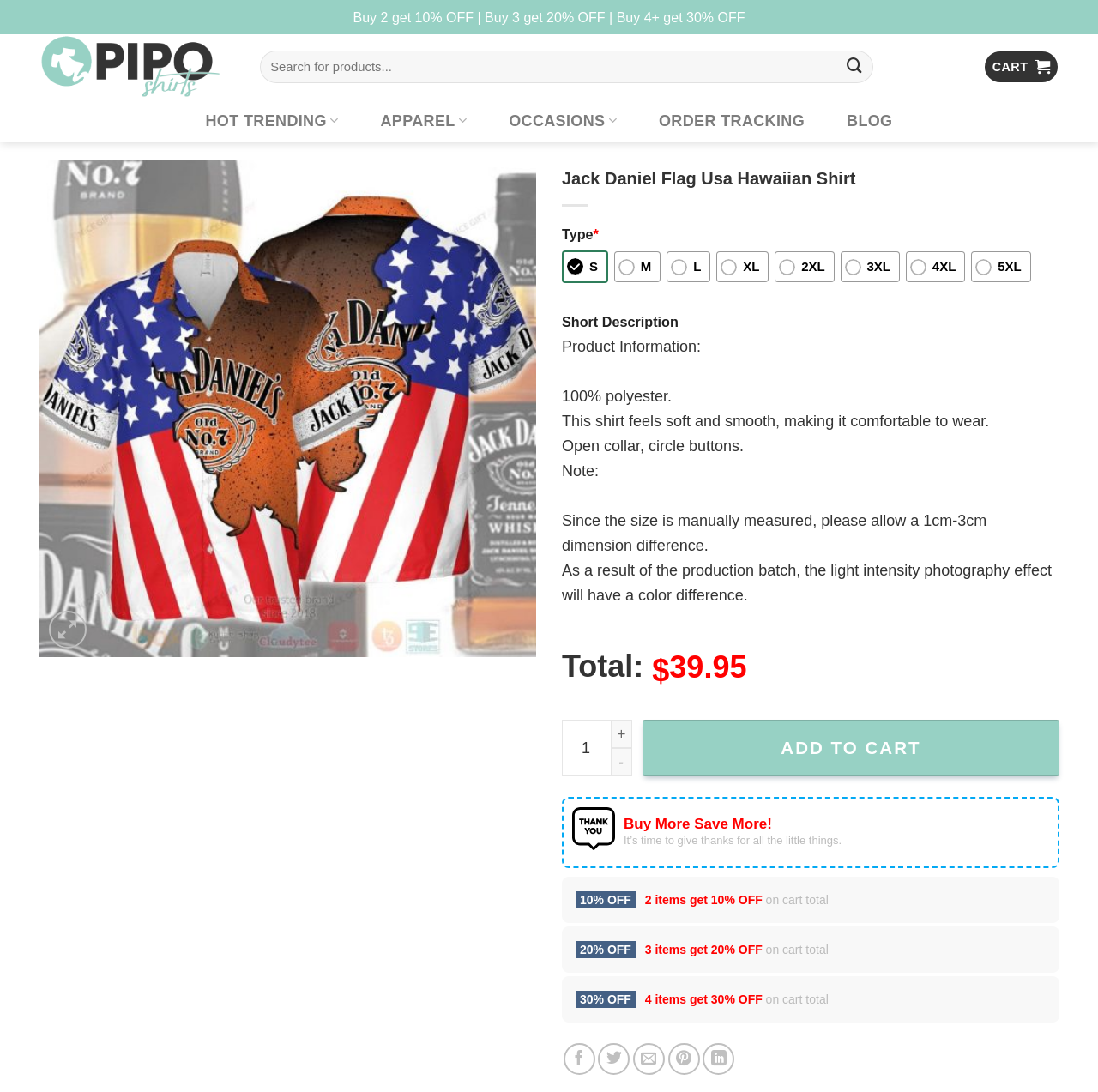What is the function of the '-' button?
Give a one-word or short-phrase answer derived from the screenshot.

Decrease quantity